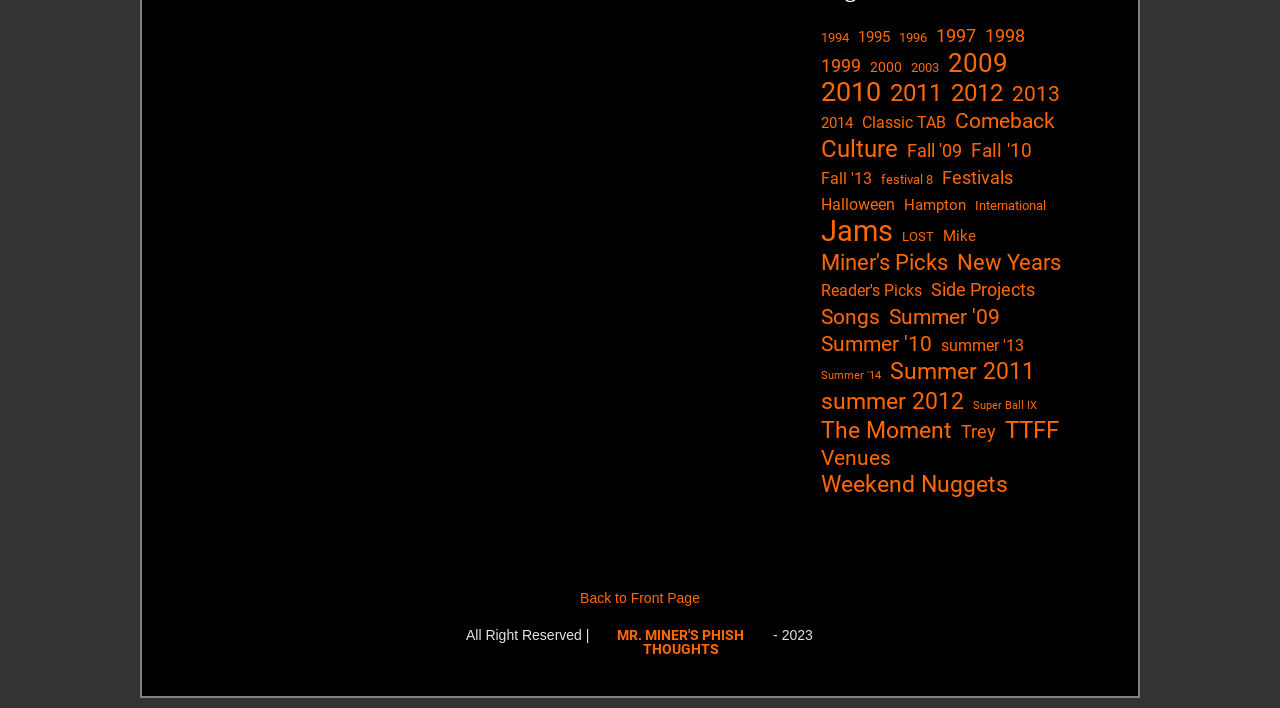Identify the bounding box coordinates of the clickable section necessary to follow the following instruction: "Go to Classic TAB". The coordinates should be presented as four float numbers from 0 to 1, i.e., [left, top, right, bottom].

[0.674, 0.155, 0.739, 0.191]